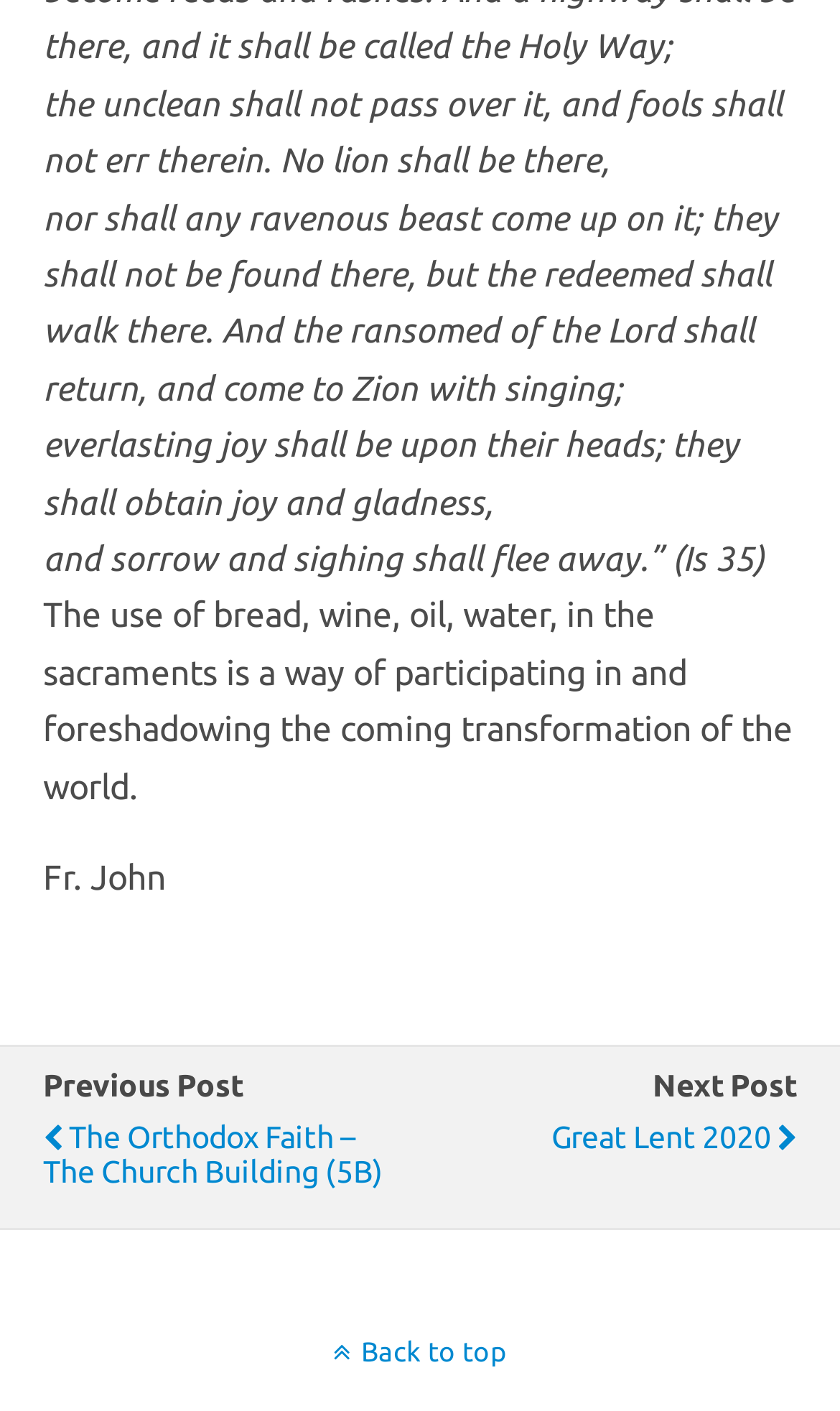Please examine the image and answer the question with a detailed explanation:
Who is the author of the text?

I found the name 'Fr. John' in the StaticText element with bounding box coordinates [0.051, 0.607, 0.197, 0.635]. This suggests that Fr. John is the author of the text.